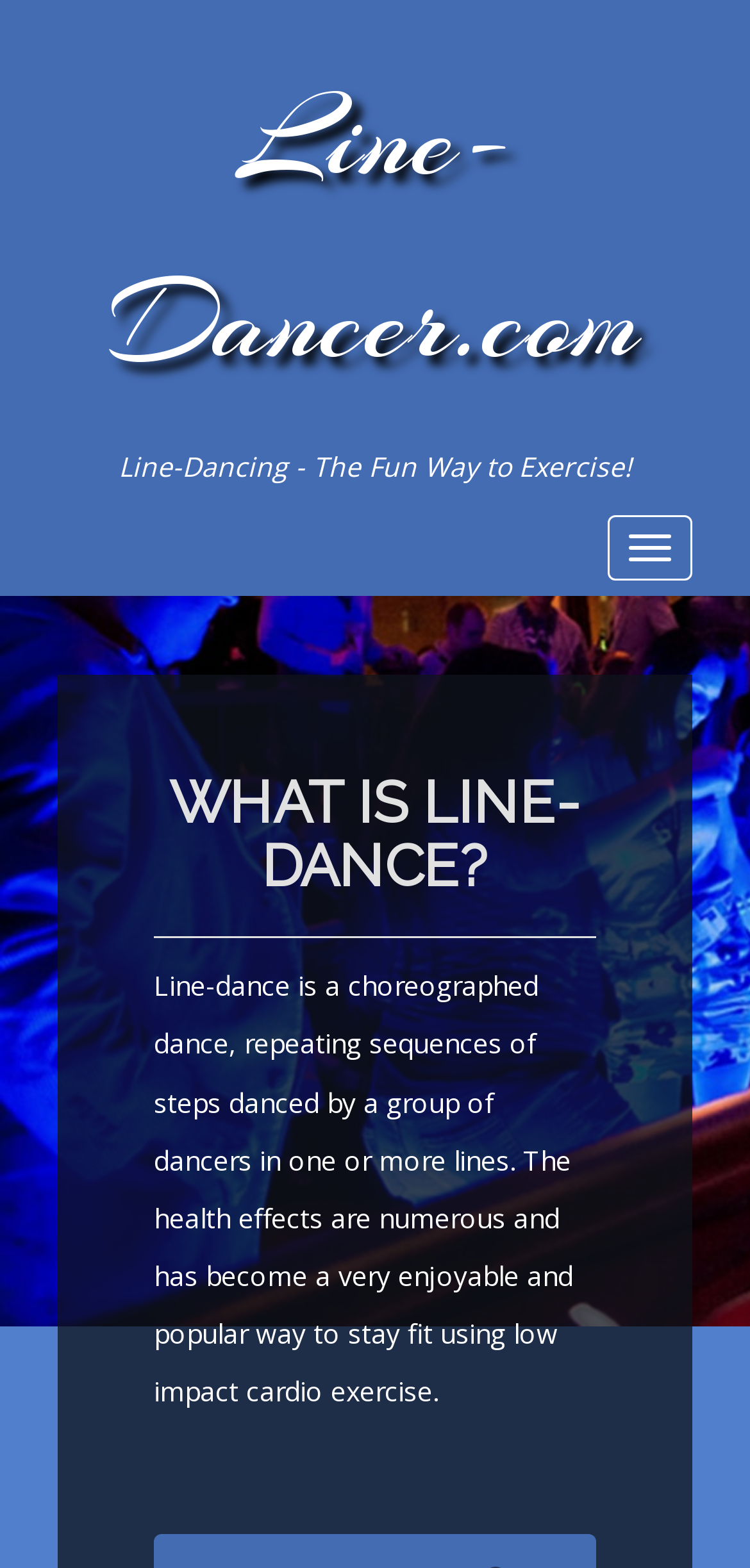Extract the bounding box coordinates for the UI element described by the text: "Impressum". The coordinates should be in the form of [left, top, right, bottom] with values between 0 and 1.

None